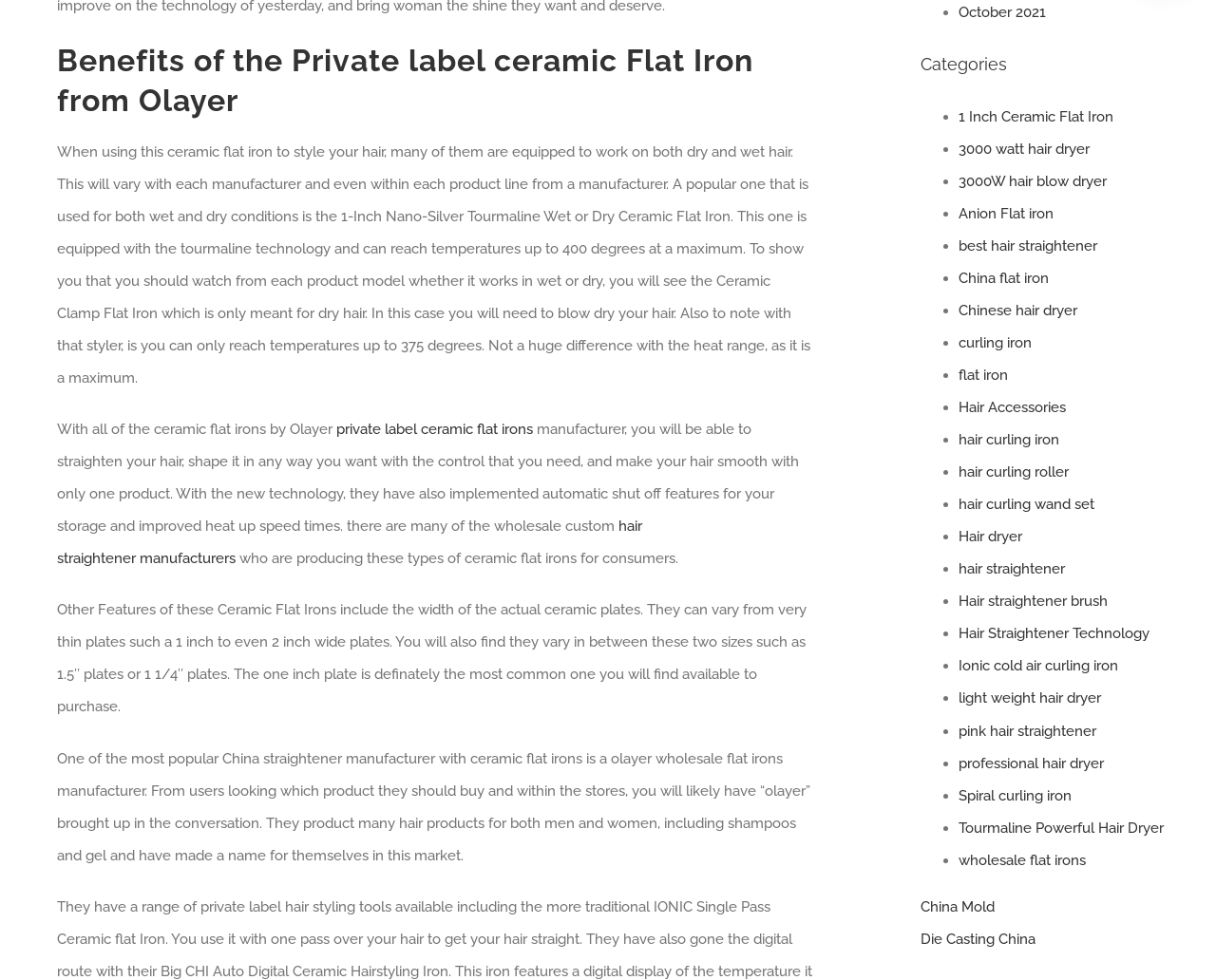Using floating point numbers between 0 and 1, provide the bounding box coordinates in the format (top-left x, top-left y, bottom-right x, bottom-right y). Locate the UI element described here: hair curling wand set

[0.789, 0.506, 0.9, 0.523]